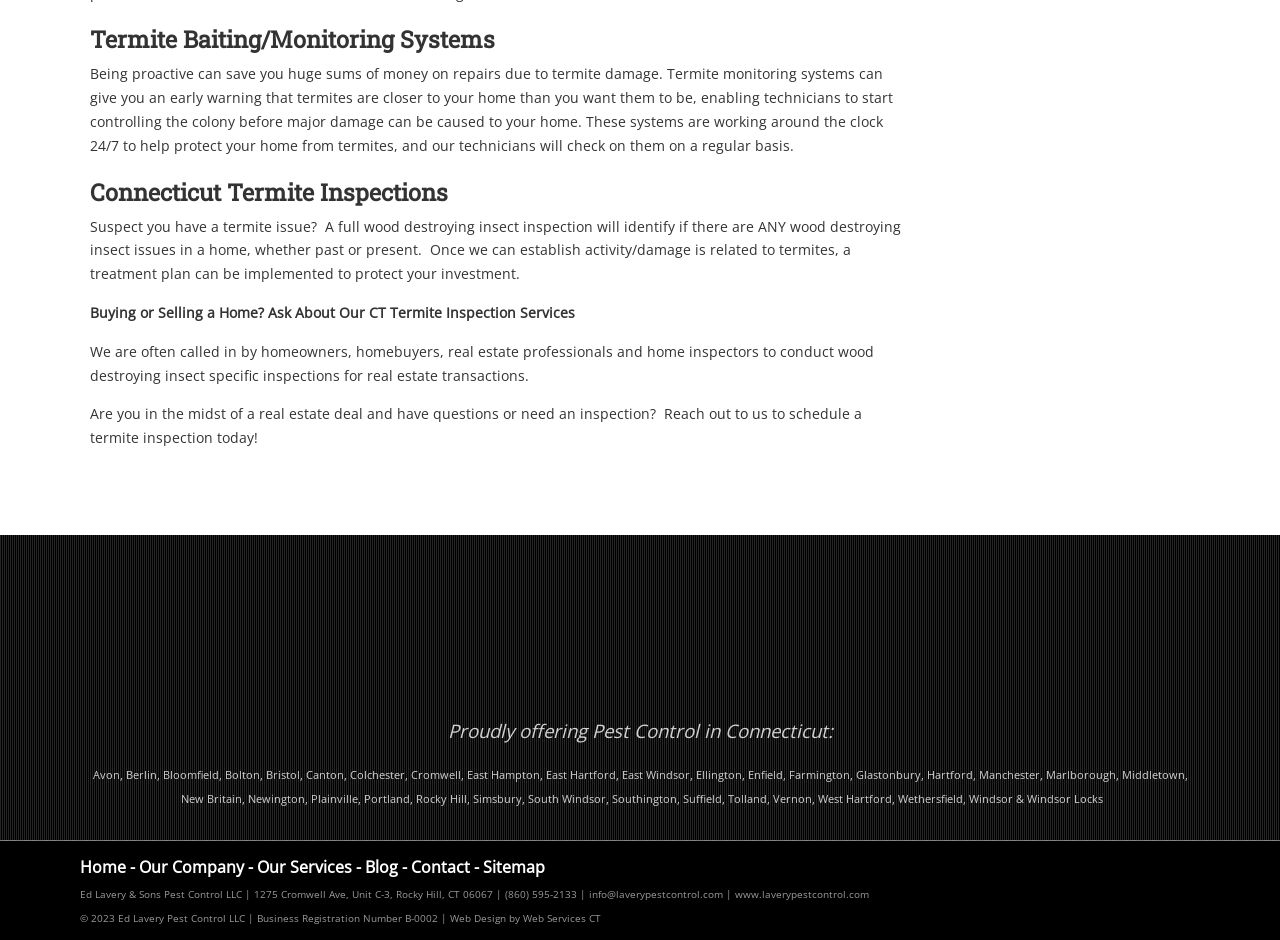Please find the bounding box coordinates of the element's region to be clicked to carry out this instruction: "Click on the 'Connecticut Termite Inspections' heading".

[0.07, 0.189, 0.707, 0.221]